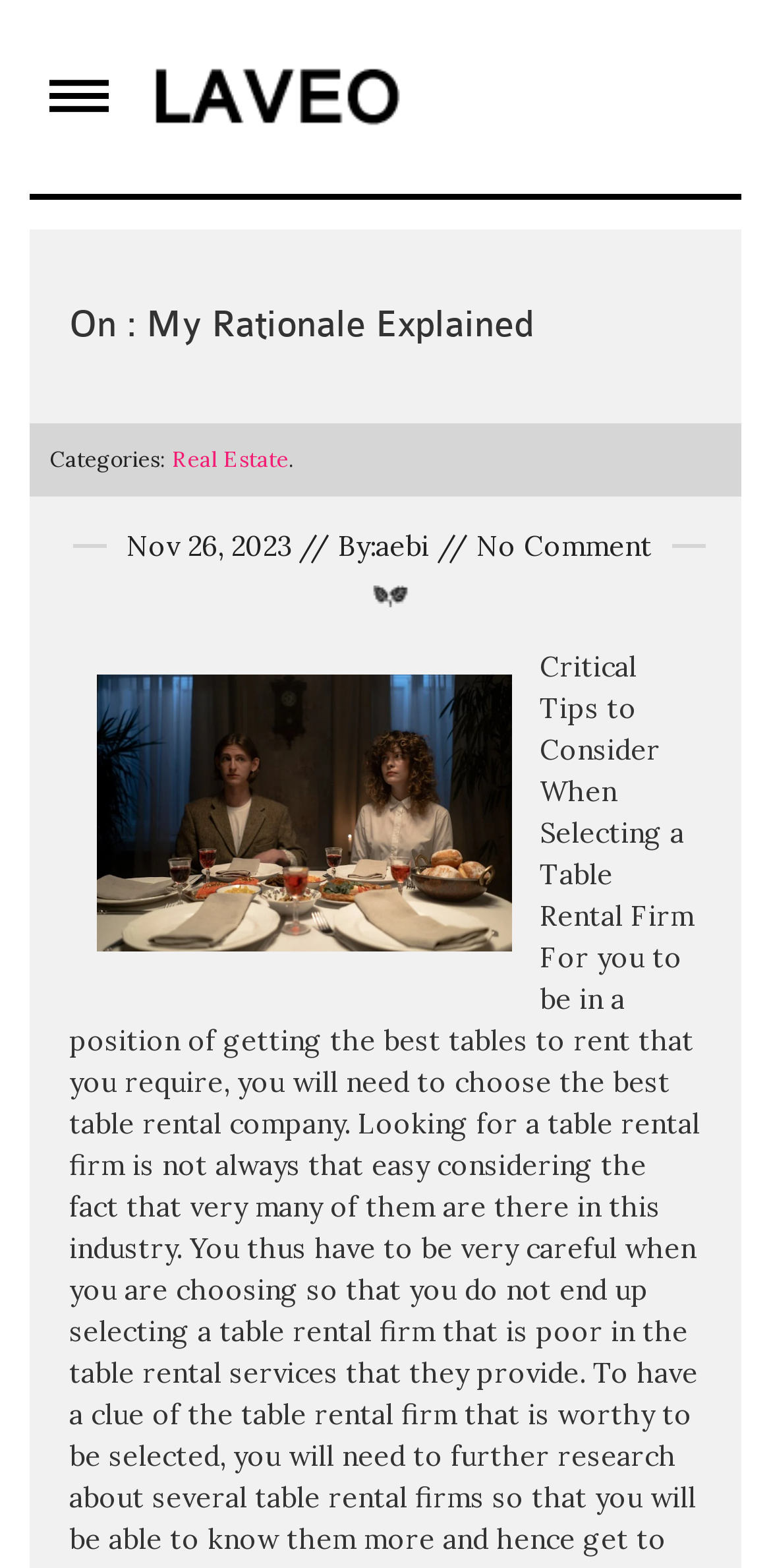What is the name of the website?
Based on the screenshot, provide a one-word or short-phrase response.

Bravica